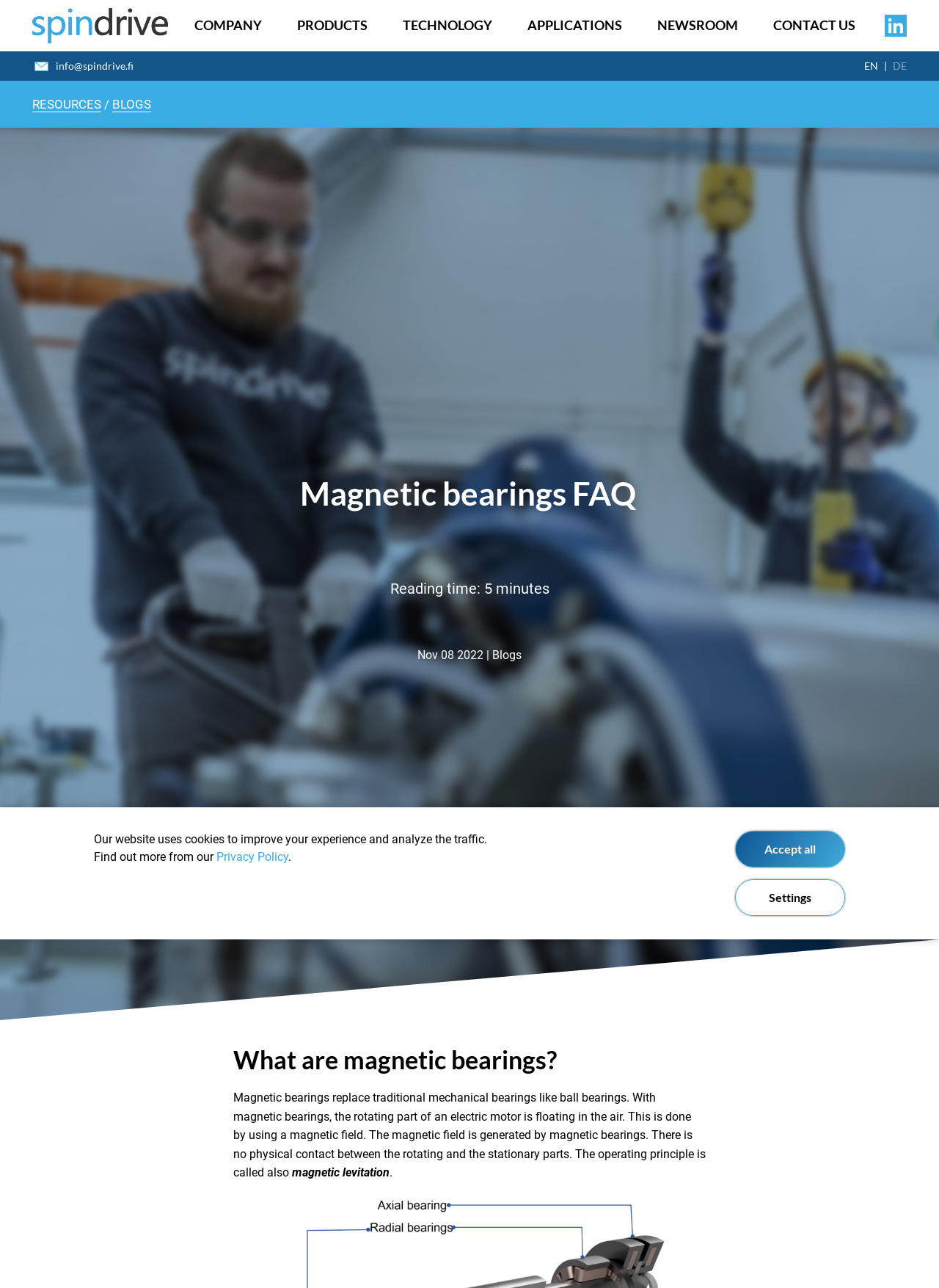What is the company name of the website?
Based on the screenshot, respond with a single word or phrase.

SpinDrive